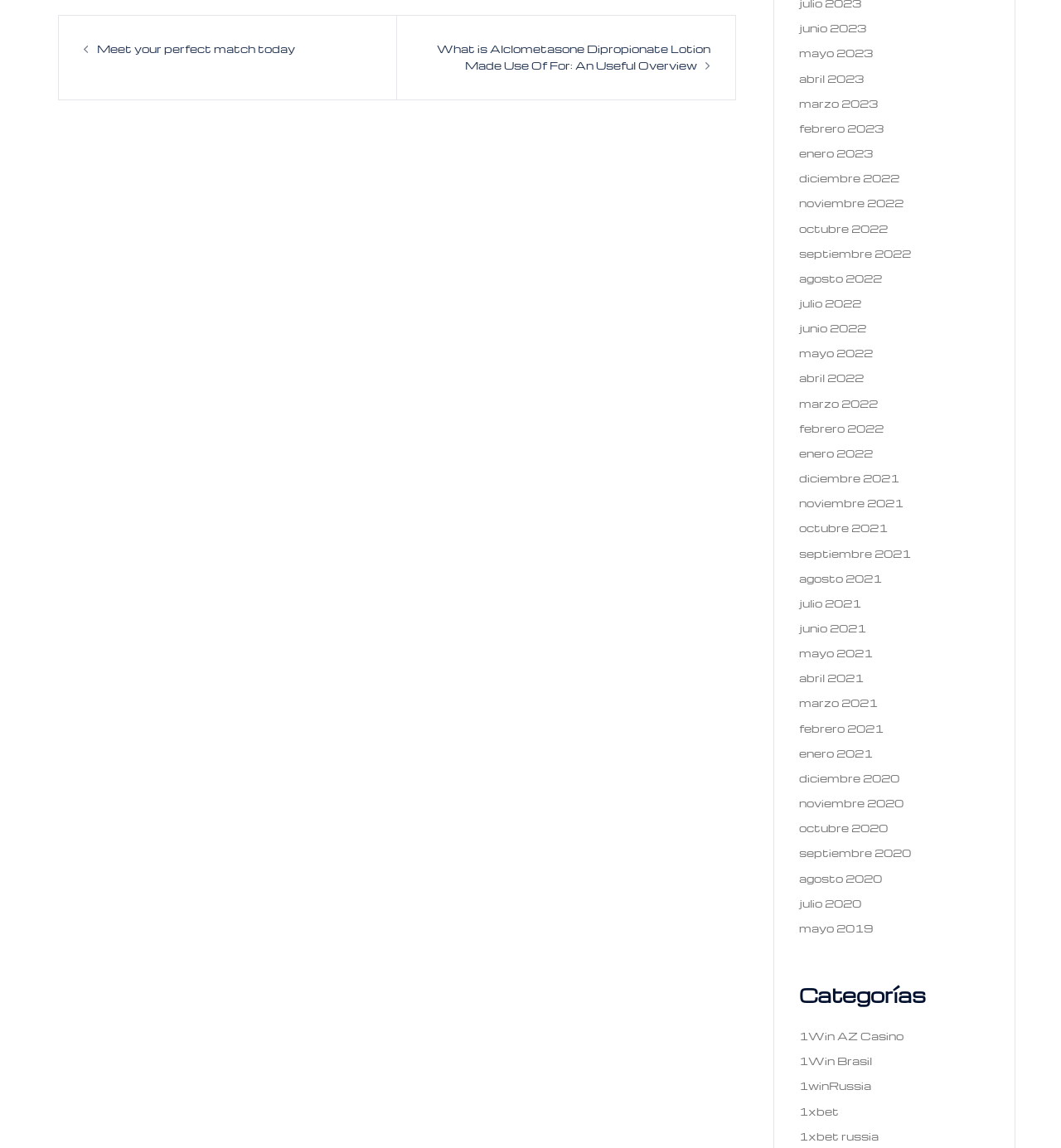What is the topic of the article 'What is Alclometasone Dipropionate Lotion Made Use Of For: An Useful Overview'?
Please provide a single word or phrase based on the screenshot.

Medicine